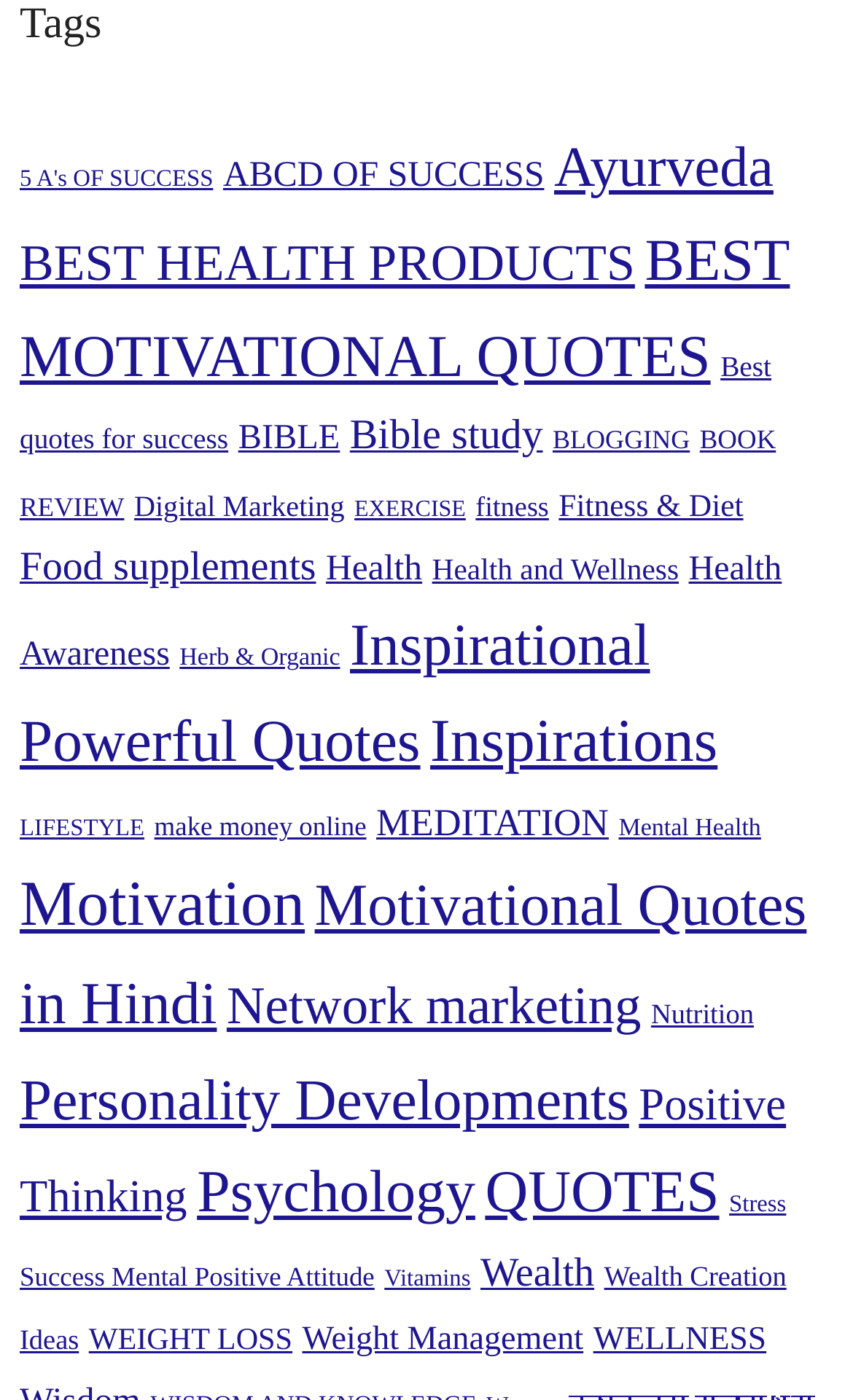What is the category with the most items?
Look at the image and provide a short answer using one word or a phrase.

Inspirations